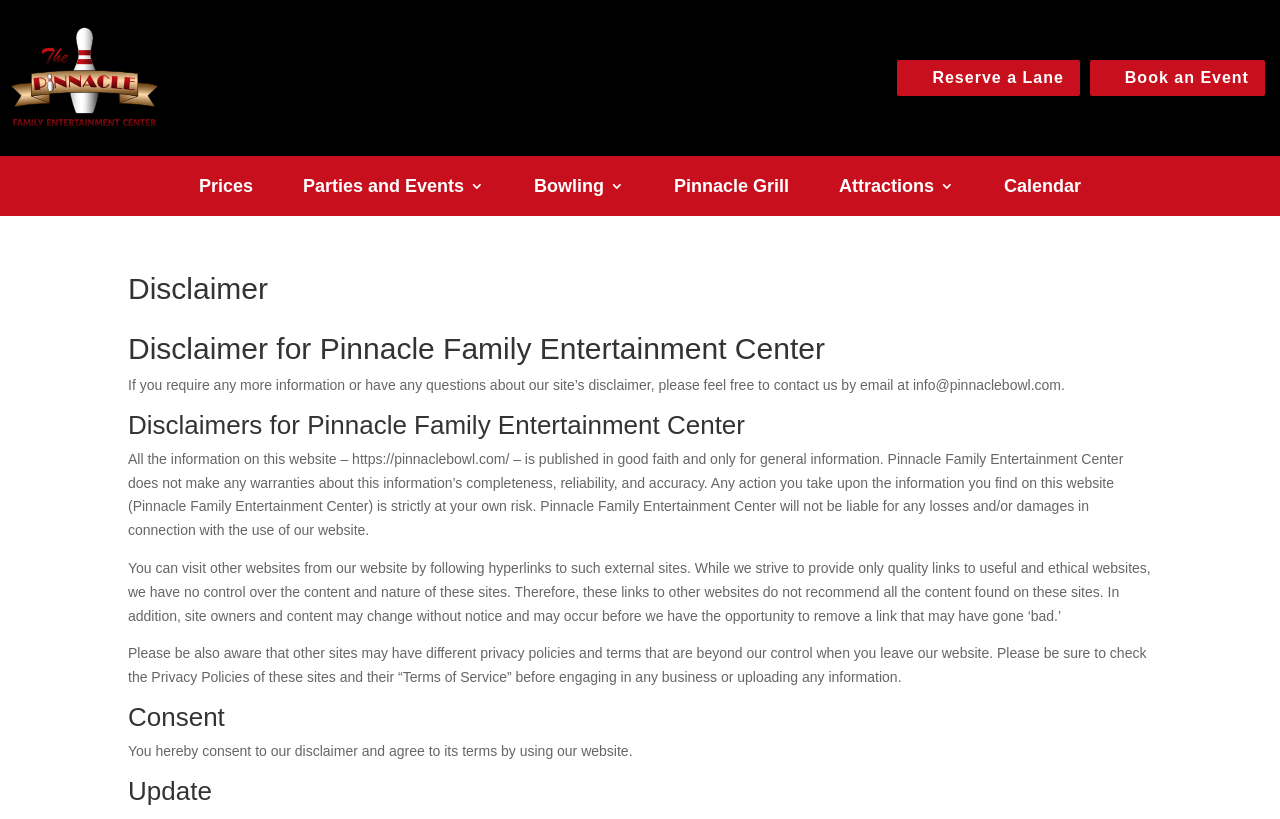Could you find the bounding box coordinates of the clickable area to complete this instruction: "Click Book an Event"?

[0.851, 0.073, 0.988, 0.118]